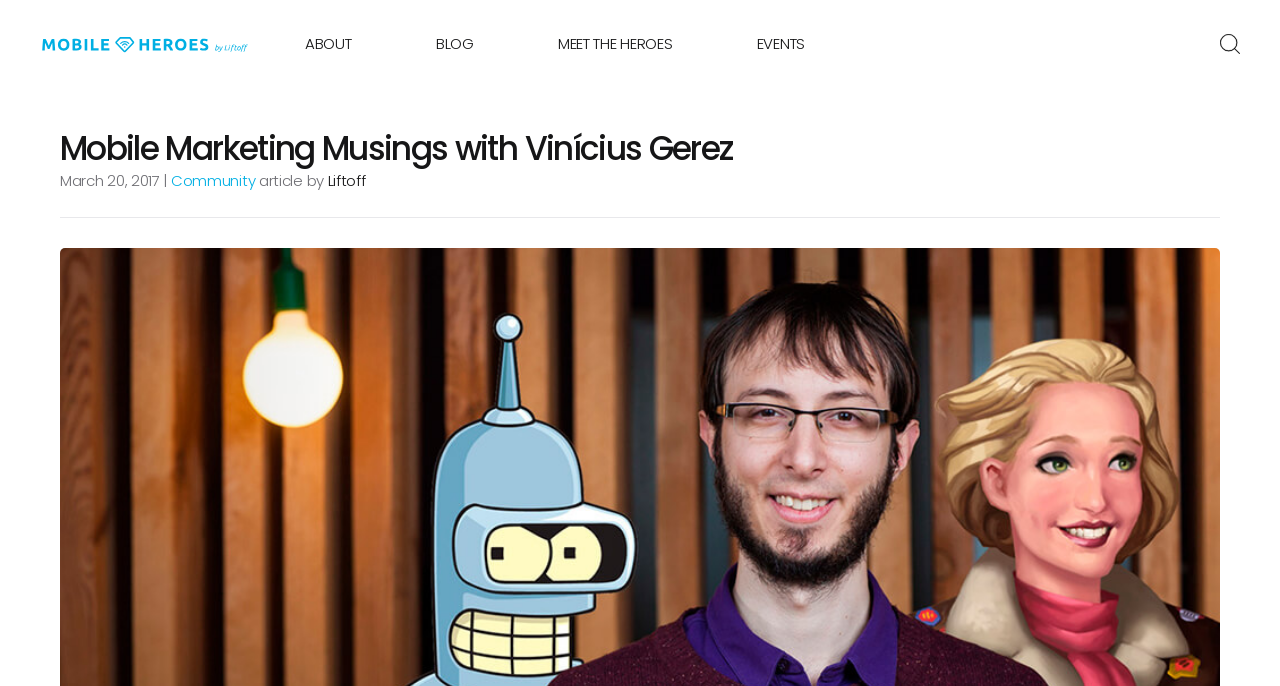Create an elaborate caption that covers all aspects of the webpage.

The webpage is a personal blog or website belonging to Vinícius Gerez, with the title "Mobile Marketing Musings with Vinícius Gerez | Mobile Heroes". At the top left corner, there is a small image accompanied by a link. 

Below the title, there is a navigation menu with four links: "ABOUT", "BLOG", "MEET THE HEROES", and "EVENTS", arranged horizontally from left to right. 

Further down, there is a heading that repeats the title of the webpage. Underneath the heading, there is a date "March 20, 2017" followed by a link to "Community" and the text "article by Liftoff".